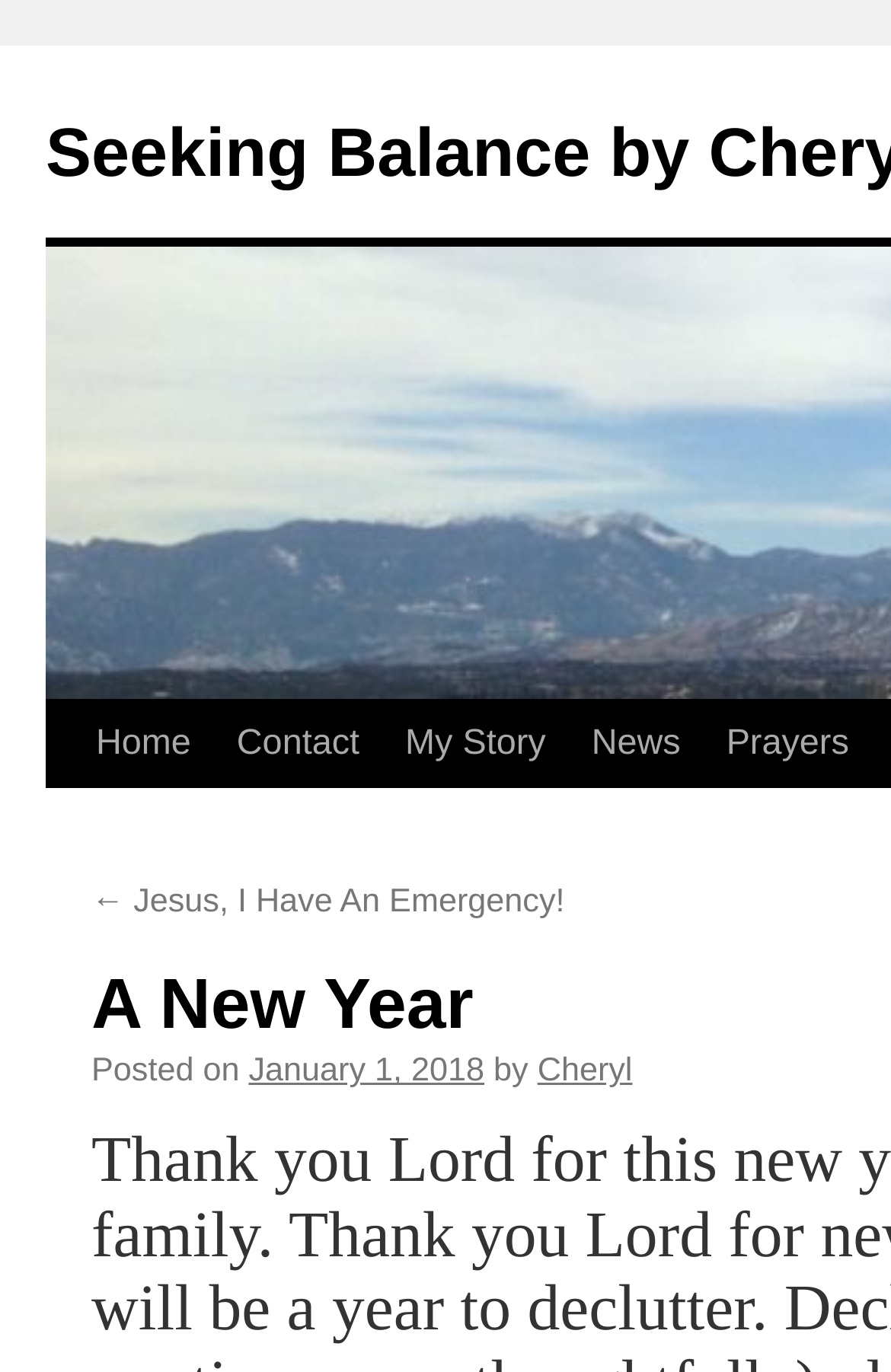Respond with a single word or phrase:
What is the purpose of the 'Skip to content' link?

To skip navigation